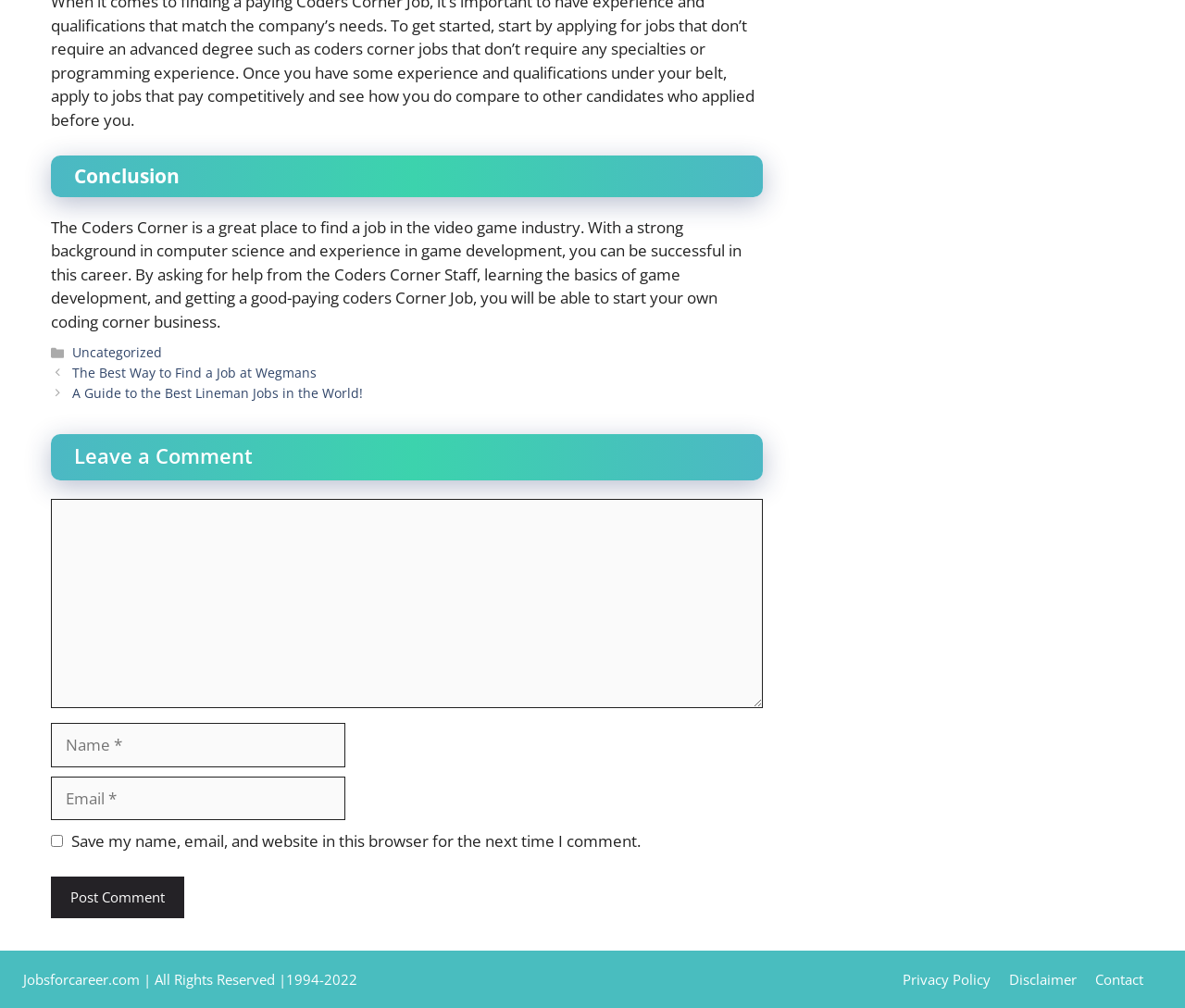Identify the bounding box coordinates of the section that should be clicked to achieve the task described: "Enter your name in the 'Name' field".

[0.043, 0.717, 0.291, 0.761]